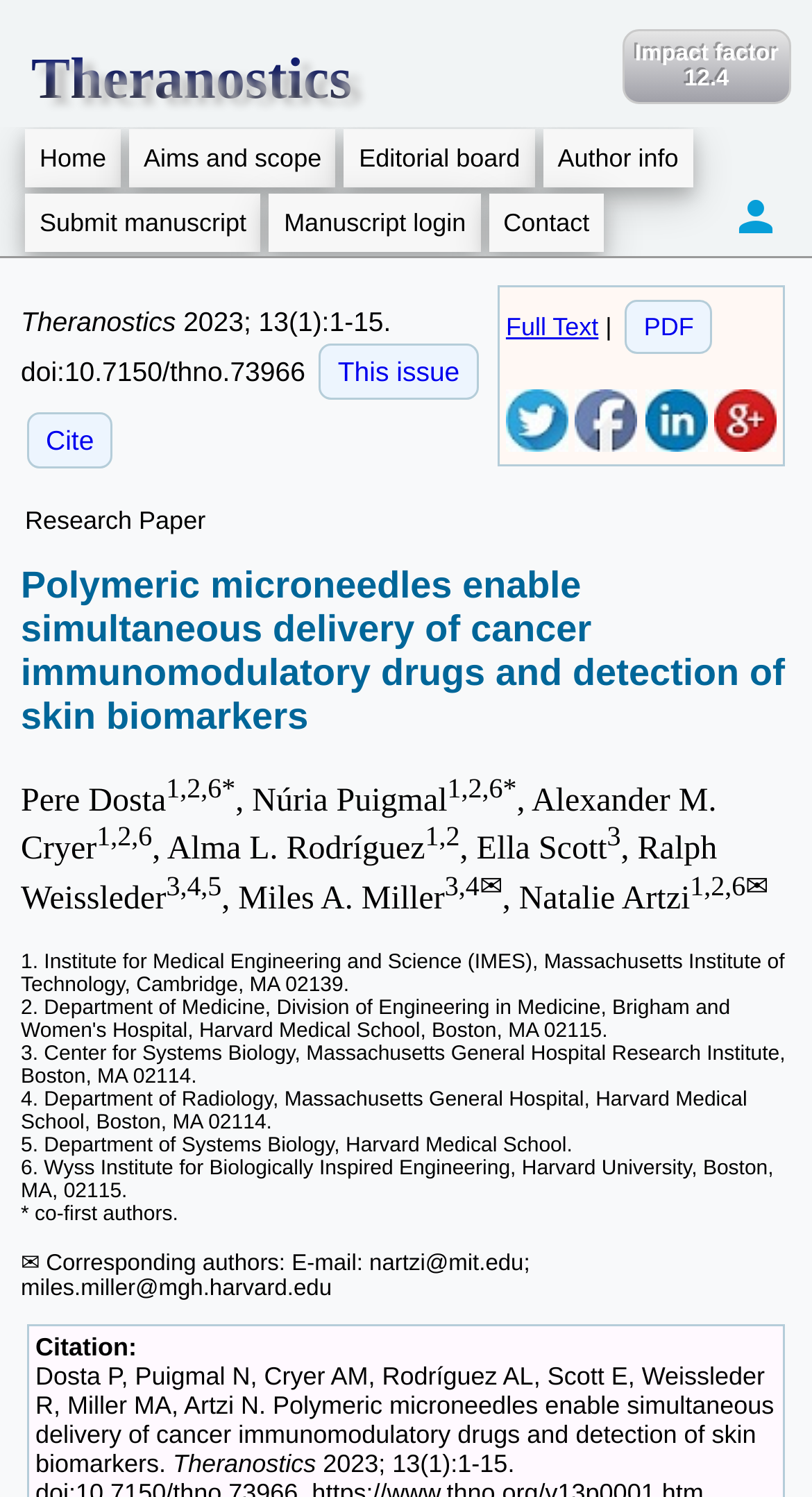Describe the webpage meticulously, covering all significant aspects.

This webpage appears to be a scientific research article about polymeric microneedles for cancer treatment and skin biomarker detection. At the top, there is a title "Polymeric microneedles enable simultaneous delivery of cancer immunomodulatory drugs and detection of skin biomarkers" and an impact factor of 12.4. Below the title, there are several links to navigate to different sections of the website, including "Home", "Aims and scope", "Editorial board", and "Submit manuscript".

On the left side, there is a menu with links to "Full Text", "PDF", and social media sharing options. Below the menu, there is a section with the article's title, authors, and publication information, including the journal name "Theranostics", volume, and issue numbers.

The main content of the article is divided into sections, including the abstract, authors' information, and affiliations. The authors' names are listed with their corresponding affiliations and superscript numbers indicating their institutions. The affiliations are listed below, with each institution's name, address, and corresponding author's email.

At the bottom of the page, there is a citation section with the article's title, authors, and publication information.